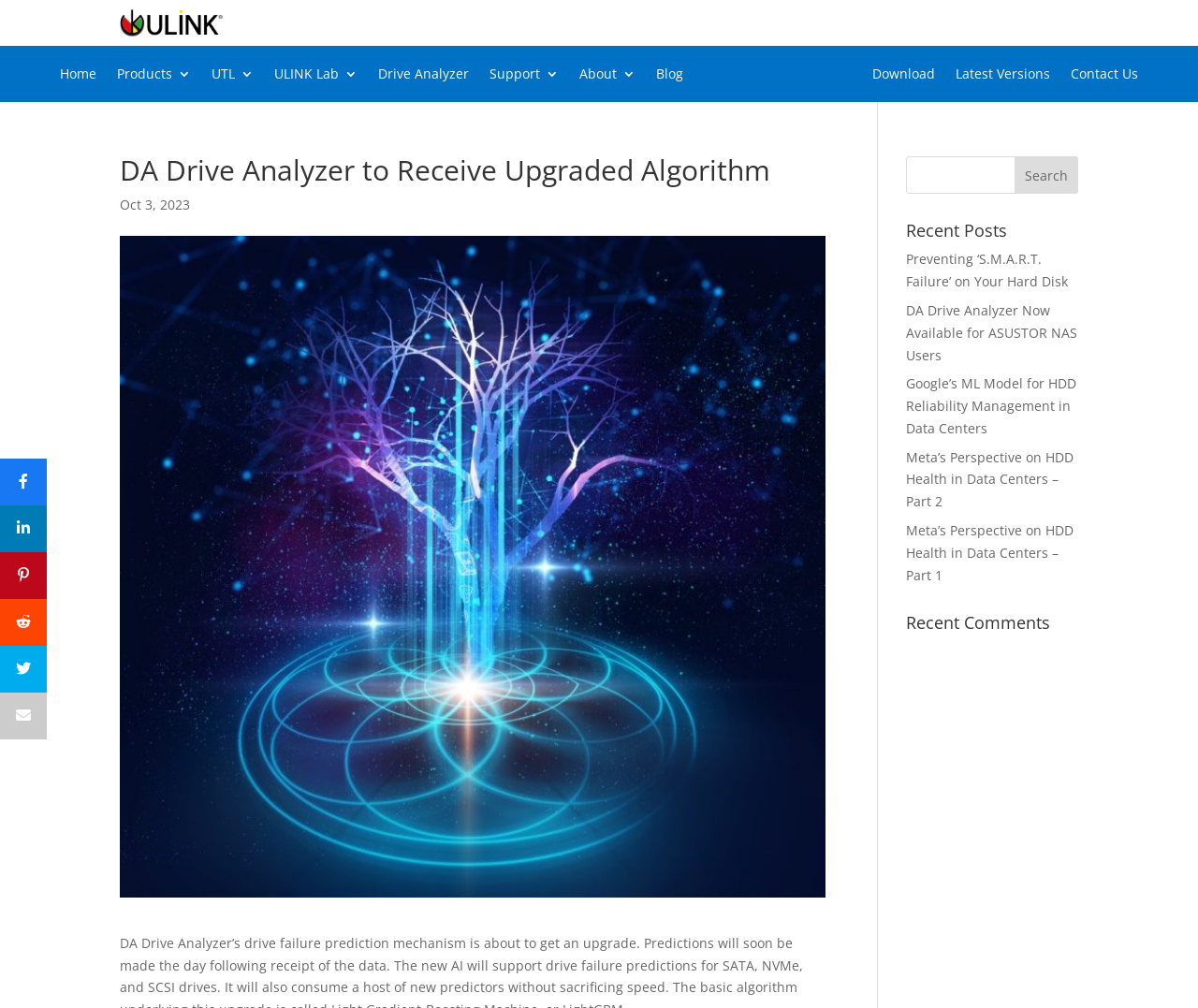Please specify the bounding box coordinates of the region to click in order to perform the following instruction: "Sign in".

None